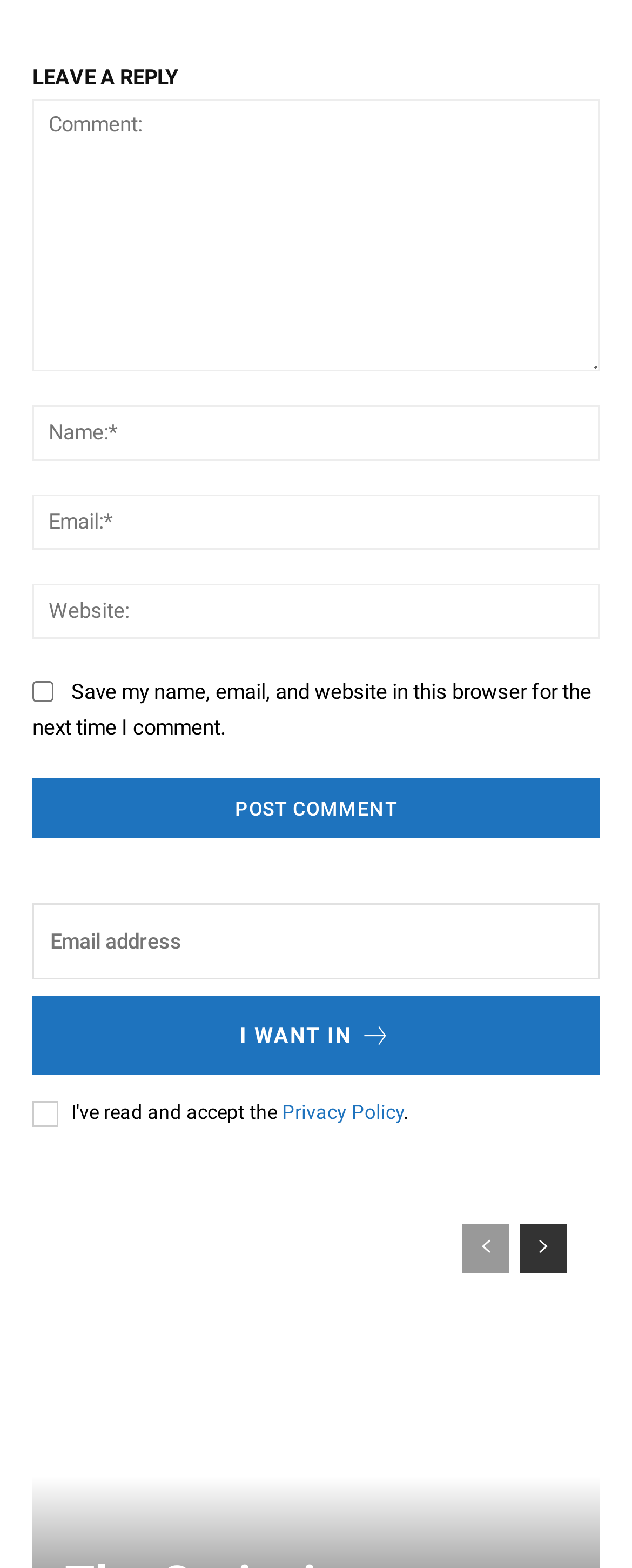Kindly determine the bounding box coordinates of the area that needs to be clicked to fulfill this instruction: "Click the I WANT IN button".

[0.051, 0.635, 0.949, 0.686]